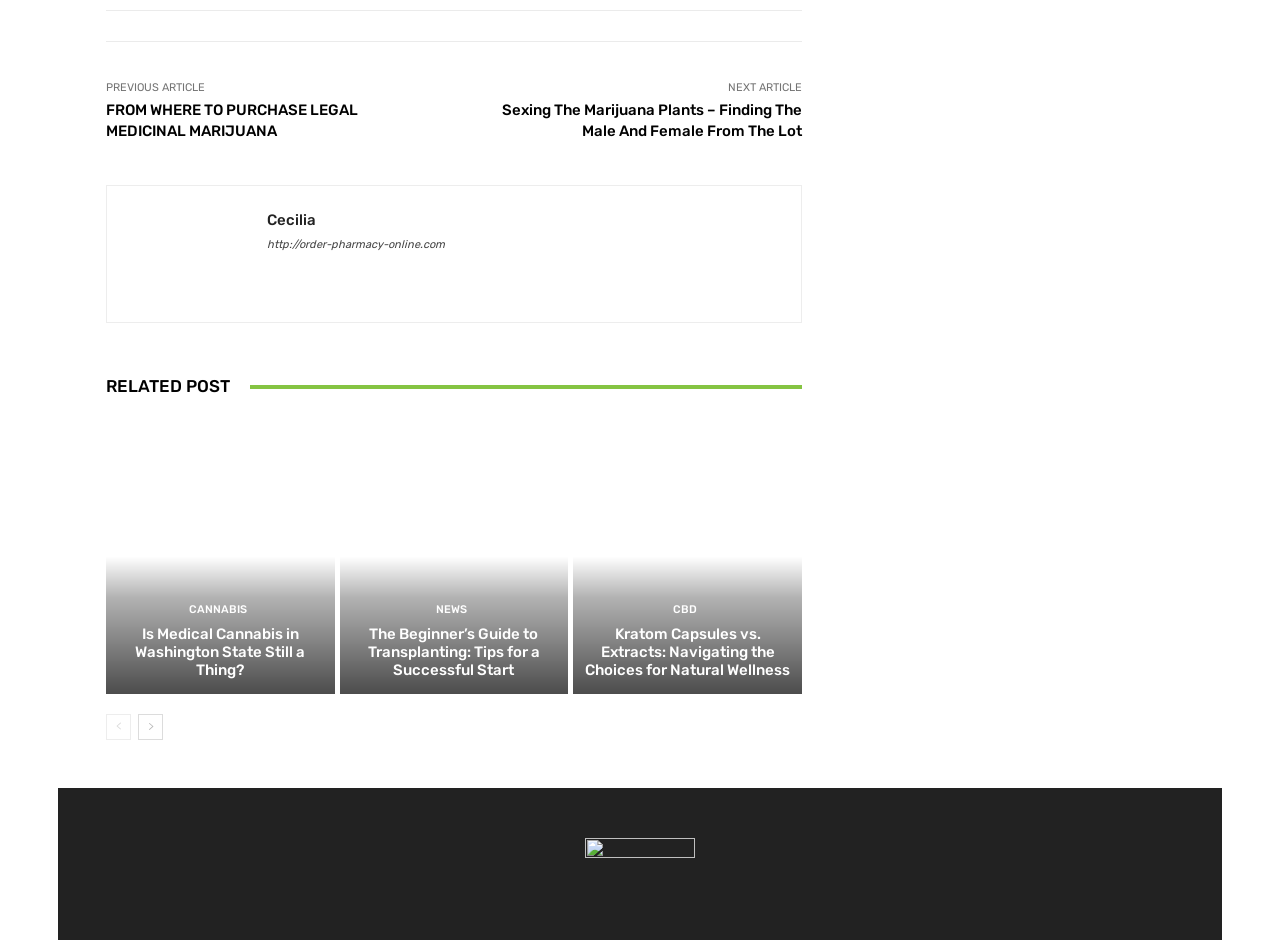Please find the bounding box coordinates of the element that needs to be clicked to perform the following instruction: "Visit the related post about medical cannabis in Washington State". The bounding box coordinates should be four float numbers between 0 and 1, represented as [left, top, right, bottom].

[0.083, 0.446, 0.261, 0.738]